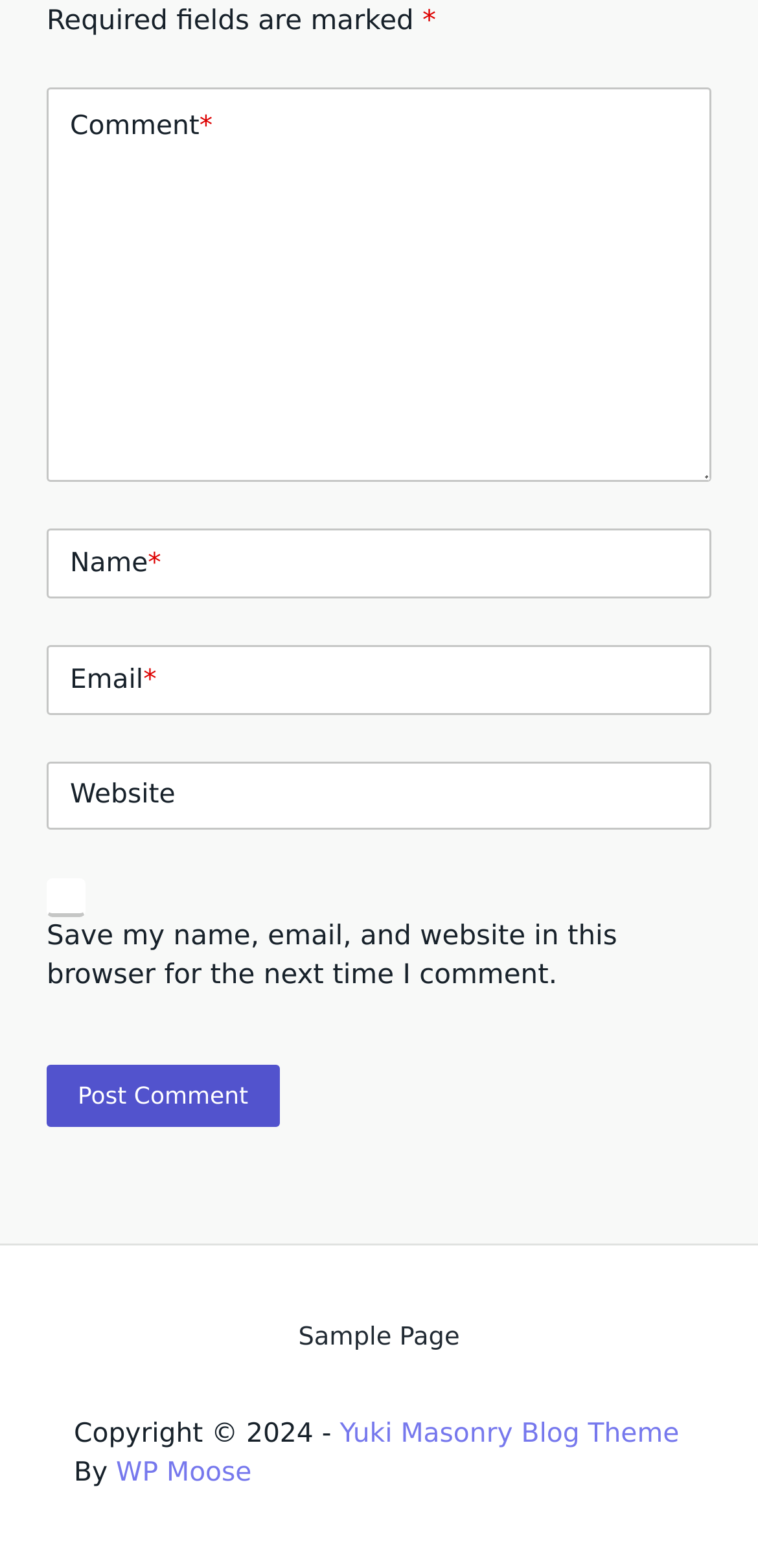Locate the bounding box coordinates of the element you need to click to accomplish the task described by this instruction: "Click the Post Comment button".

[0.062, 0.679, 0.369, 0.719]